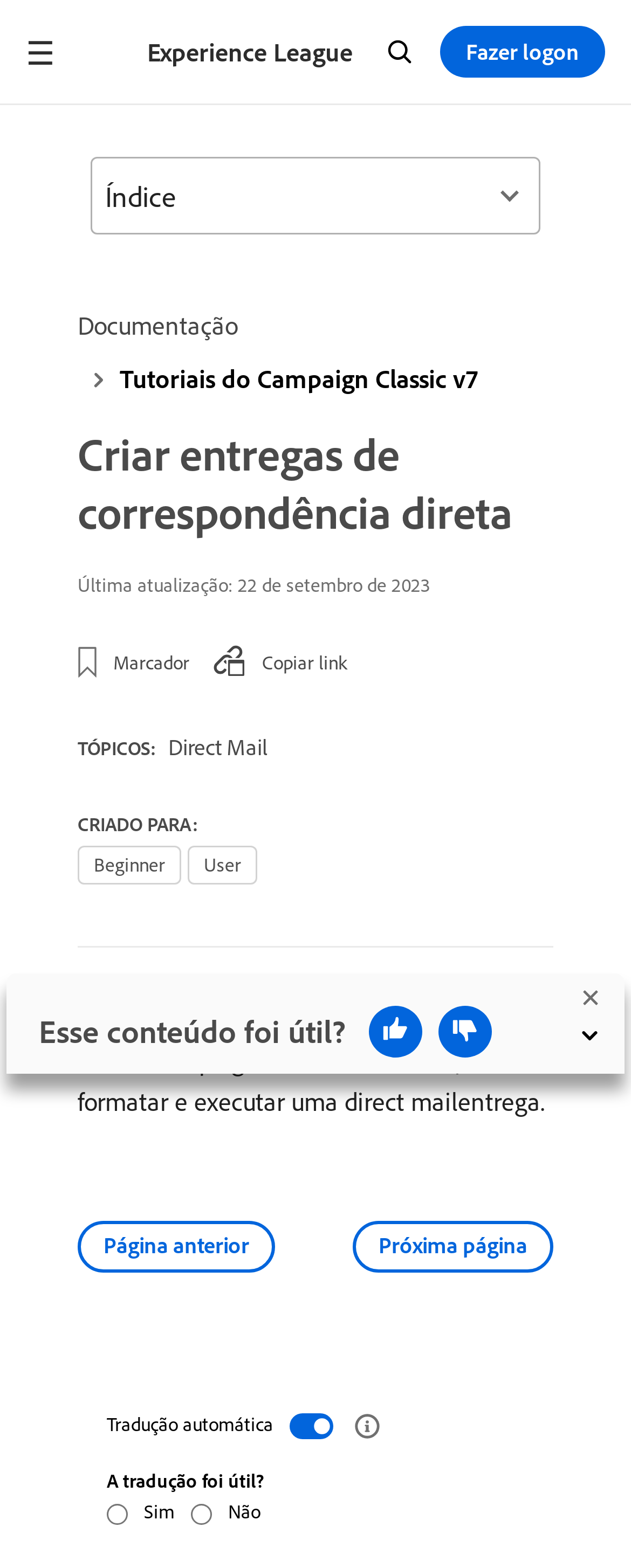Provide a thorough and detailed response to the question by examining the image: 
What is the feedback option for the content?

I found the feedback option for the content by looking at the dialog 'feedback bar' which contains options to rate the content as useful or not useful.